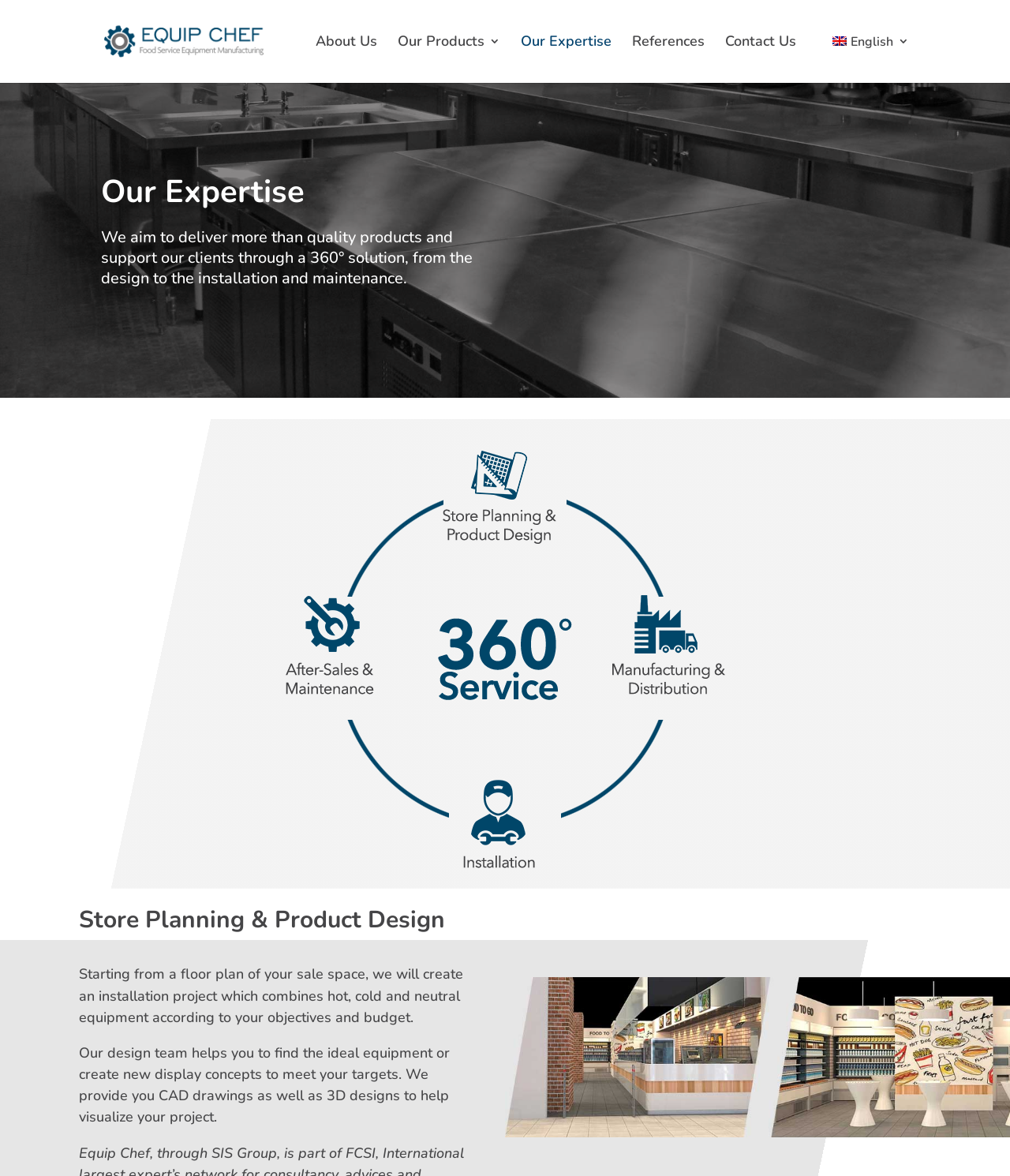Explain in detail what is displayed on the webpage.

The webpage is about Equipchef China, a company that specializes in commercial kitchen equipment projects. At the top left corner, there is a logo of Equip Chef, accompanied by a link to the company's homepage. To the right of the logo, there are several links to different sections of the website, including "About Us", "Our Products", "Our Expertise", "References", "Contact Us", and a language selection option.

Below the navigation links, there is a heading that reads "Our Expertise". Underneath this heading, there is a paragraph of text that explains the company's goal of providing a comprehensive solution to its clients, from design to installation and maintenance. This text is accompanied by a small degree symbol and an image that illustrates the company's 360-degree approach.

Further down the page, there is another heading that reads "Store Planning & Product Design". This section describes the company's services in creating installation projects and designing equipment to meet clients' objectives and budgets. There are two paragraphs of text that provide more details about the company's design process, including the creation of CAD drawings and 3D designs. To the right of this text, there is a large image that showcases the company's 3D rendering capabilities.

Overall, the webpage provides an overview of Equipchef China's services and expertise in commercial kitchen equipment projects, with a focus on its comprehensive approach and design capabilities.